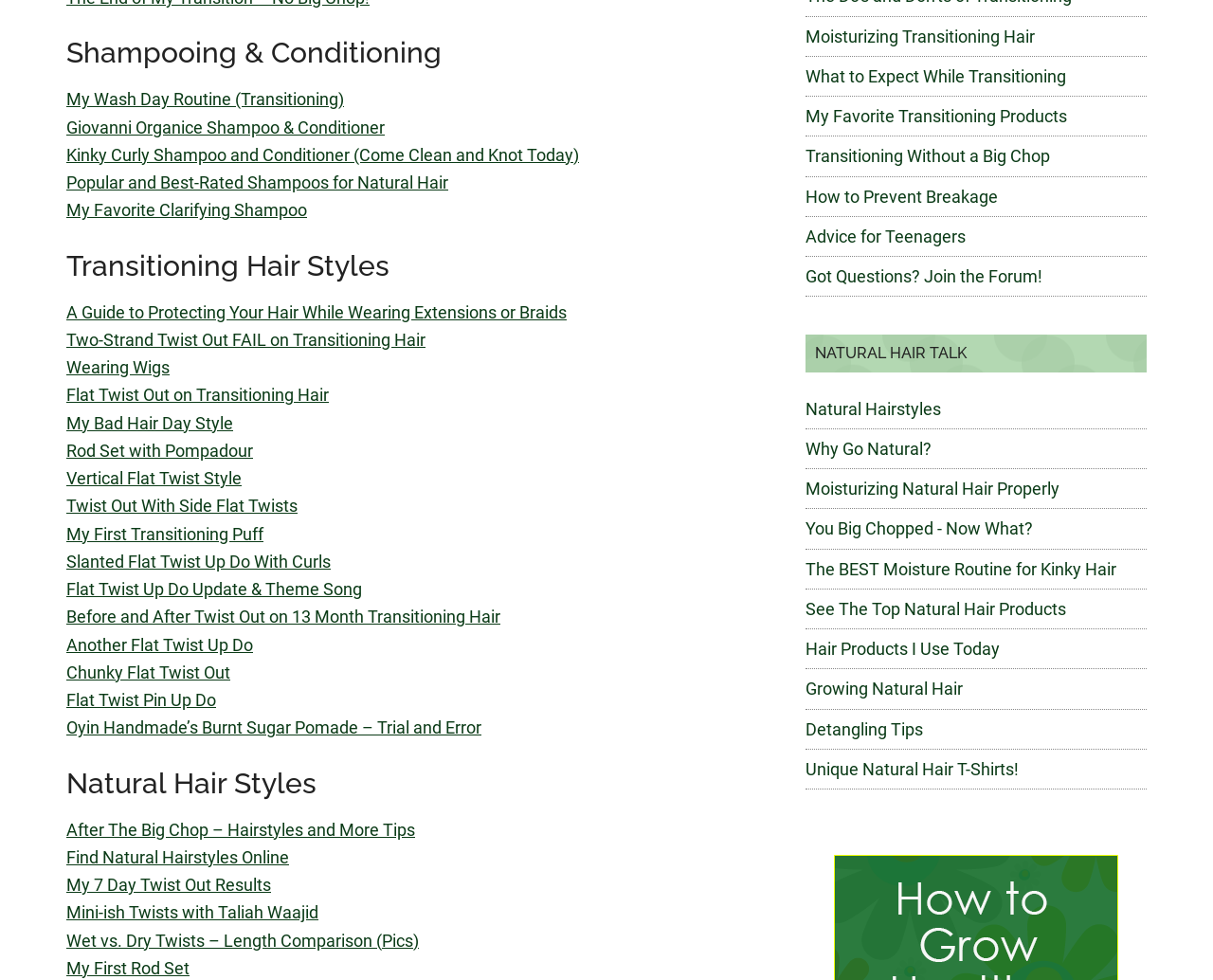Please identify the bounding box coordinates for the region that you need to click to follow this instruction: "Read Hillary Clinton’s Legacy As Secretary Of State".

None